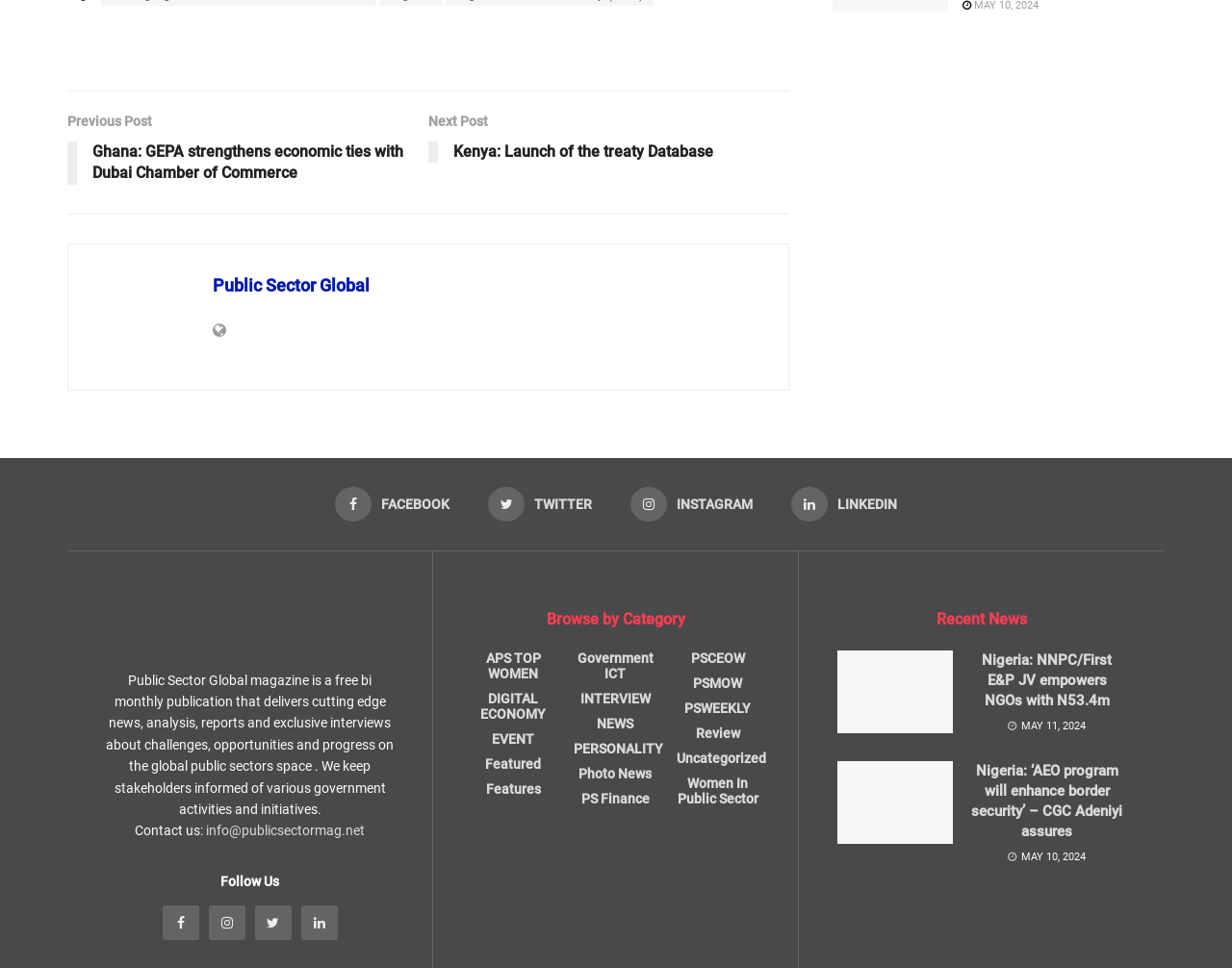Locate the bounding box coordinates of the element to click to perform the following action: 'Contact us through email'. The coordinates should be given as four float values between 0 and 1, in the form of [left, top, right, bottom].

[0.167, 0.85, 0.296, 0.866]